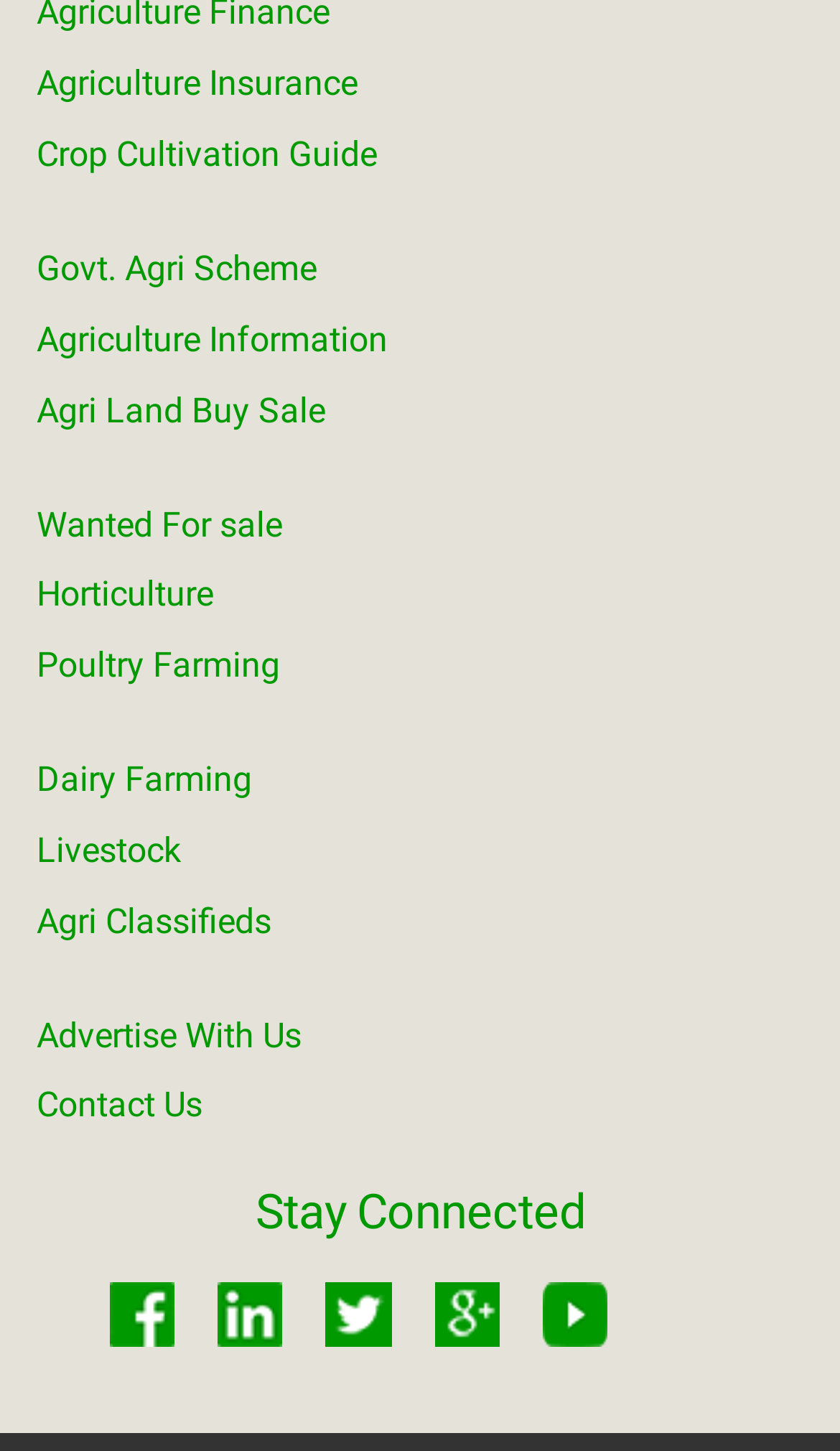What is the first link in the 'Stay Connected' section?
From the image, respond with a single word or phrase.

Agriculture News.Jobs